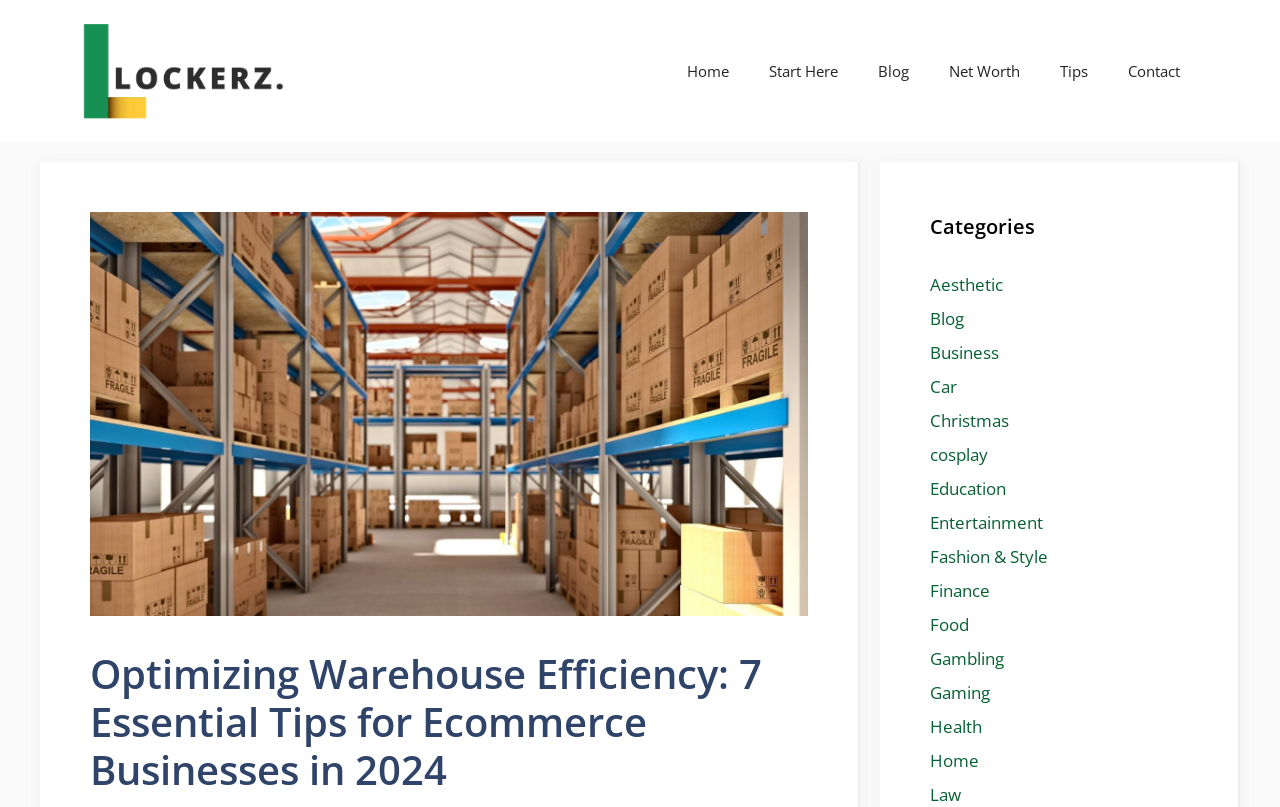Specify the bounding box coordinates for the region that must be clicked to perform the given instruction: "Click on the 'Home' link".

[0.521, 0.048, 0.585, 0.129]